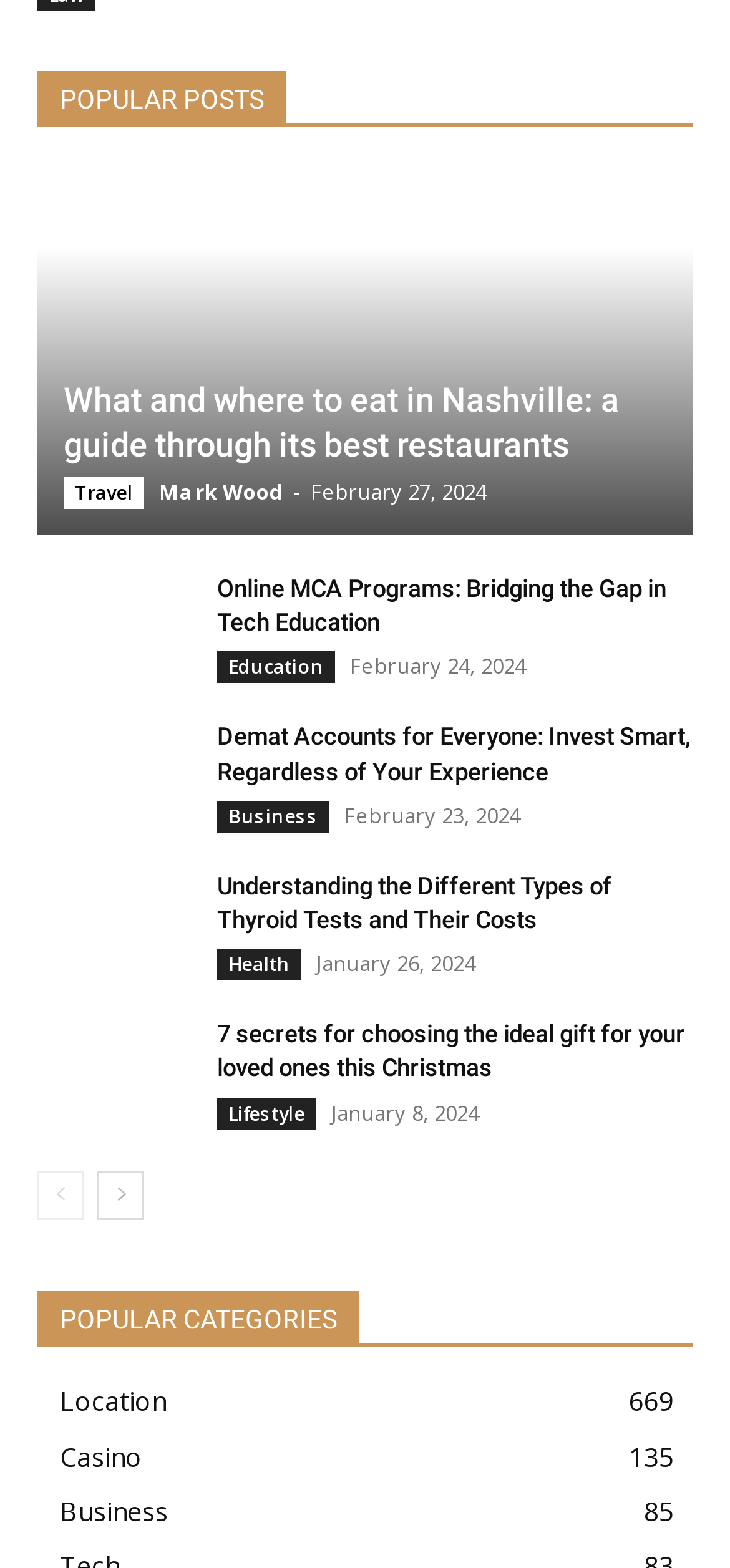Identify the bounding box for the element characterized by the following description: "Mark Wood".

[0.218, 0.304, 0.39, 0.322]